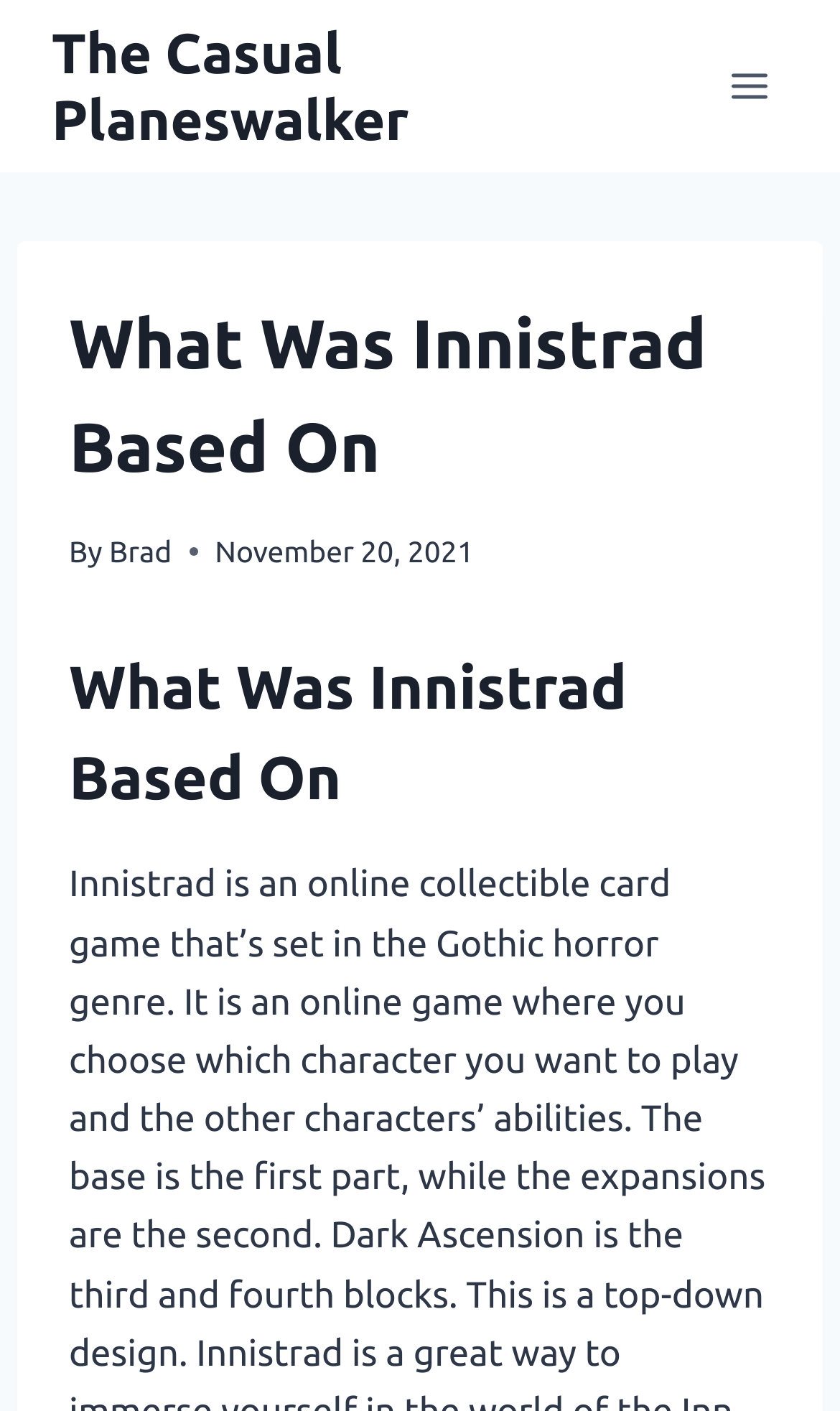Locate and extract the headline of this webpage.

What Was Innistrad Based On